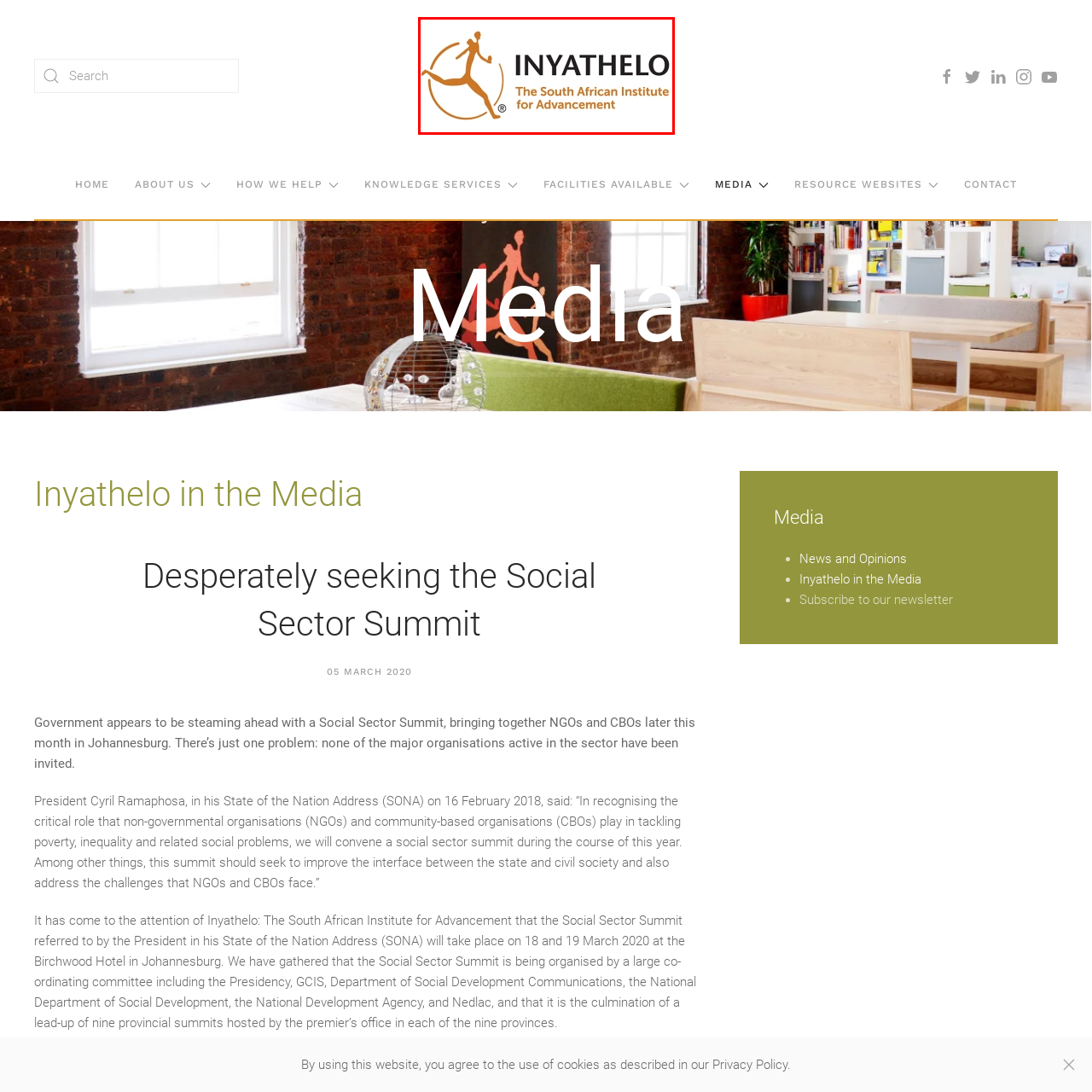What is the color scheme of the logo?
Review the image marked by the red bounding box and deliver a detailed response to the question.

The color scheme of the logo of Inyathelo, the South African Institute for Advancement, includes earthy tones, which gives a sense of warmth and approachability, aligning with the institute's mission to advance social justice and support non-governmental organizations.